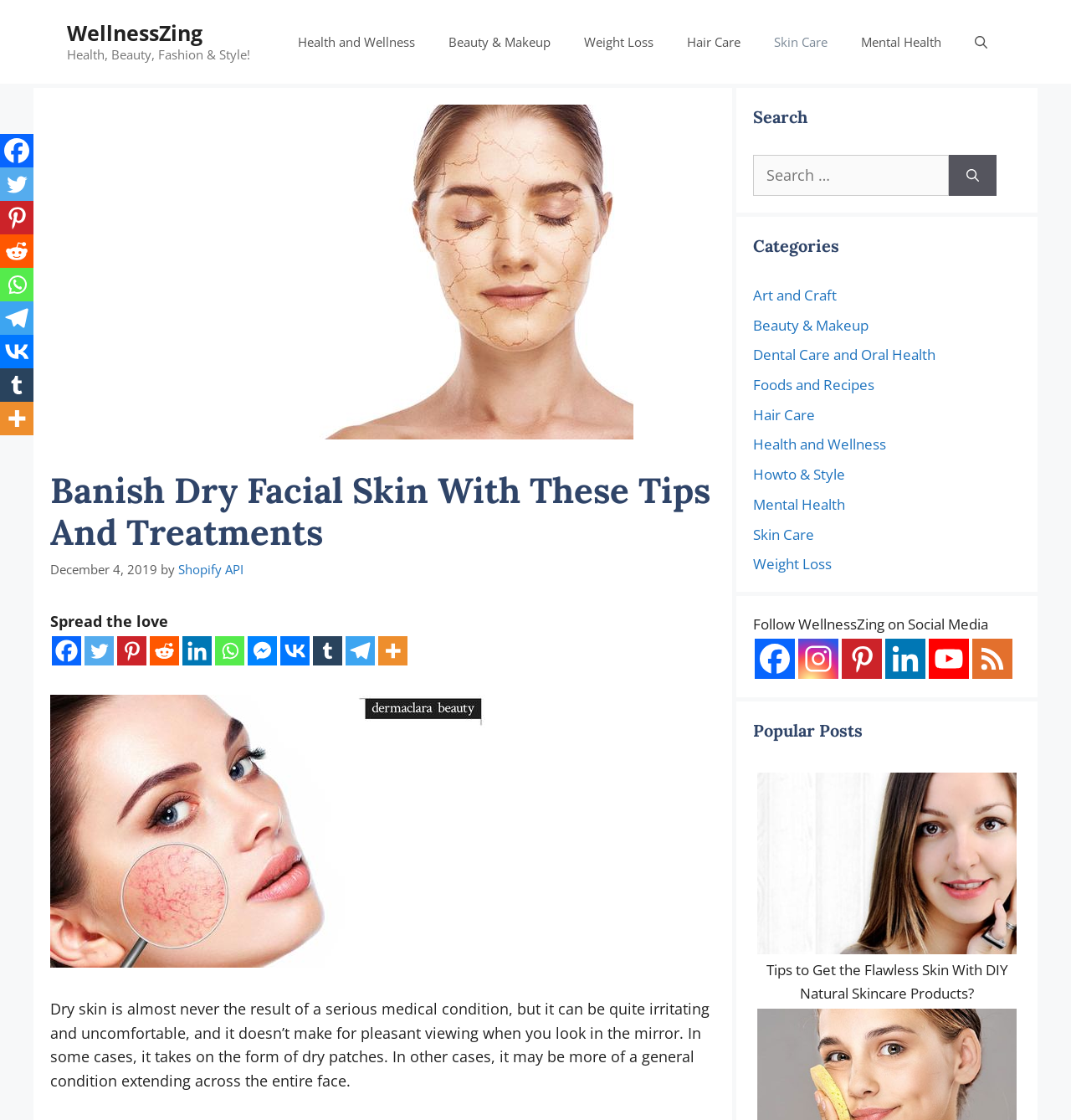Determine the primary headline of the webpage.

Banish Dry Facial Skin With These Tips And Treatments